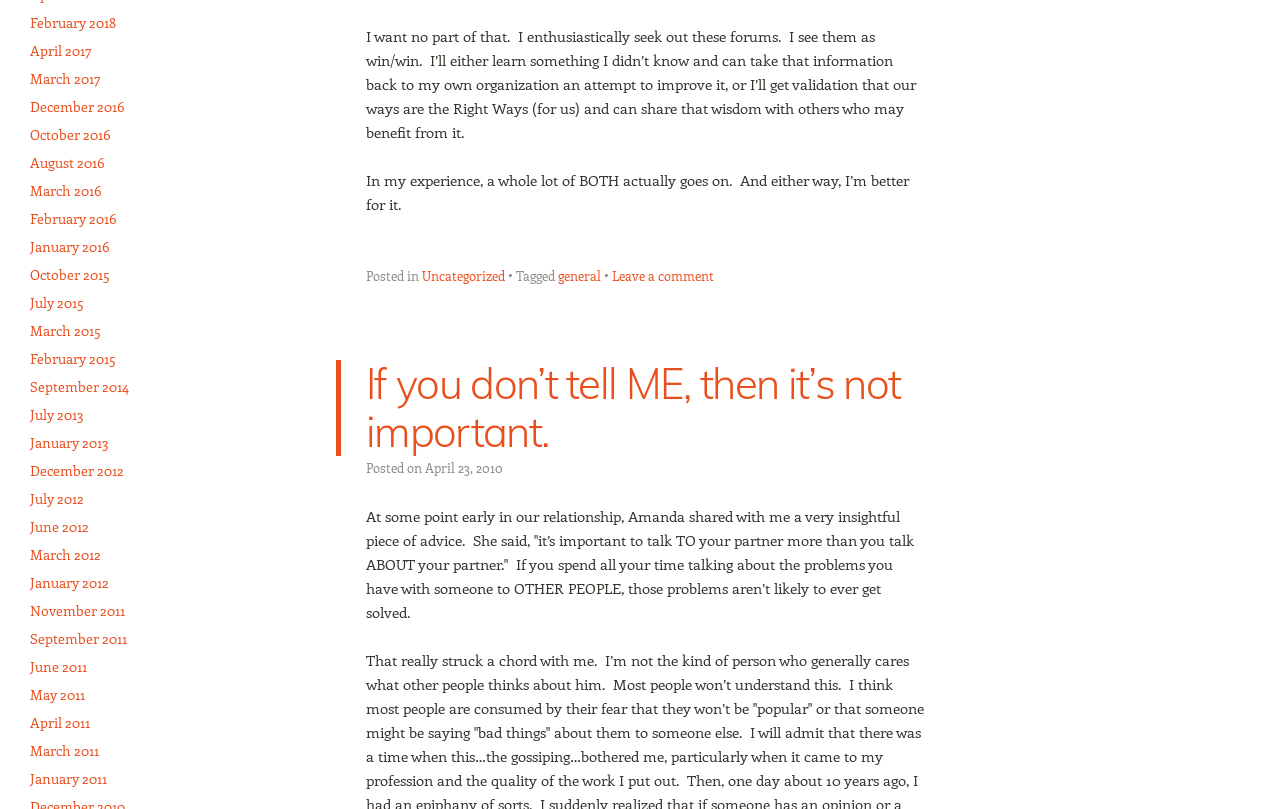Please examine the image and answer the question with a detailed explanation:
What is the topic of the blog post?

The topic of the blog post can be inferred from the text content, which discusses the importance of talking to one's partner rather than talking about them to others. The post shares a piece of advice from Amanda, emphasizing the need for open communication in relationships.